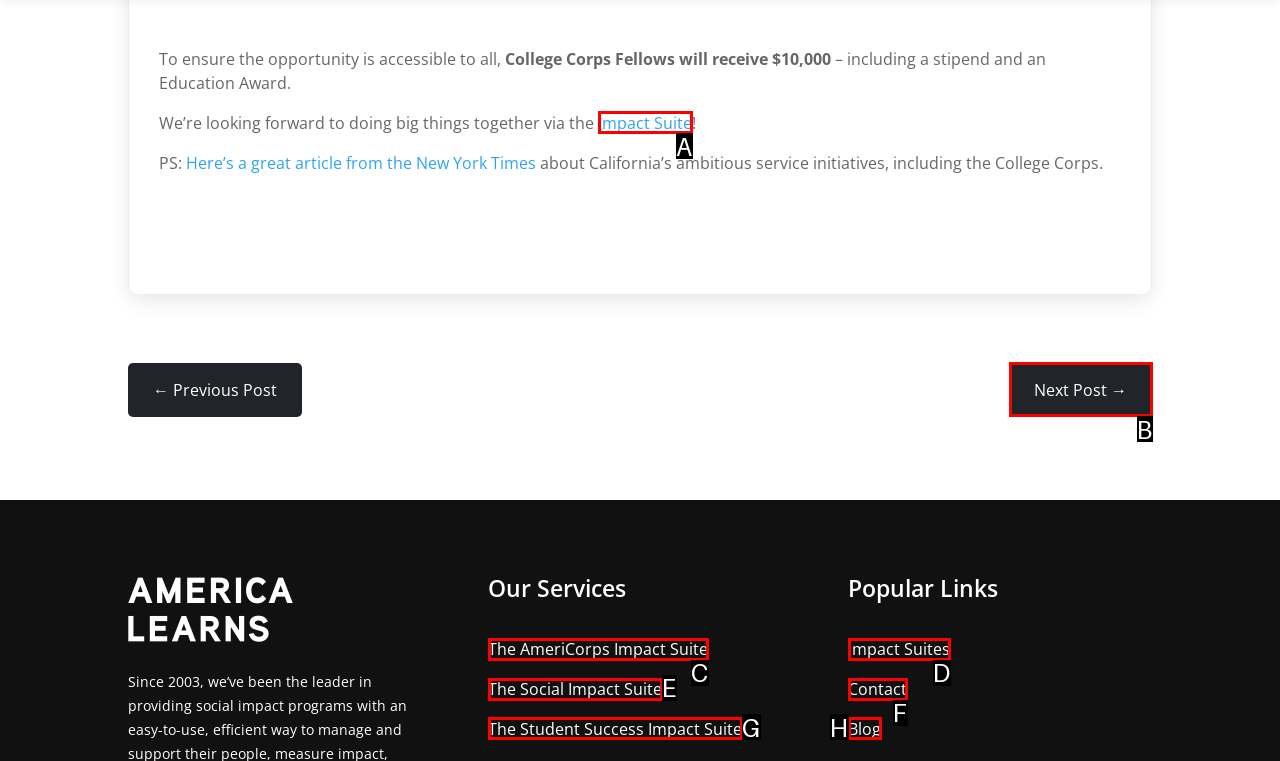Point out the option that aligns with the description: The Student Success Impact Suite
Provide the letter of the corresponding choice directly.

G